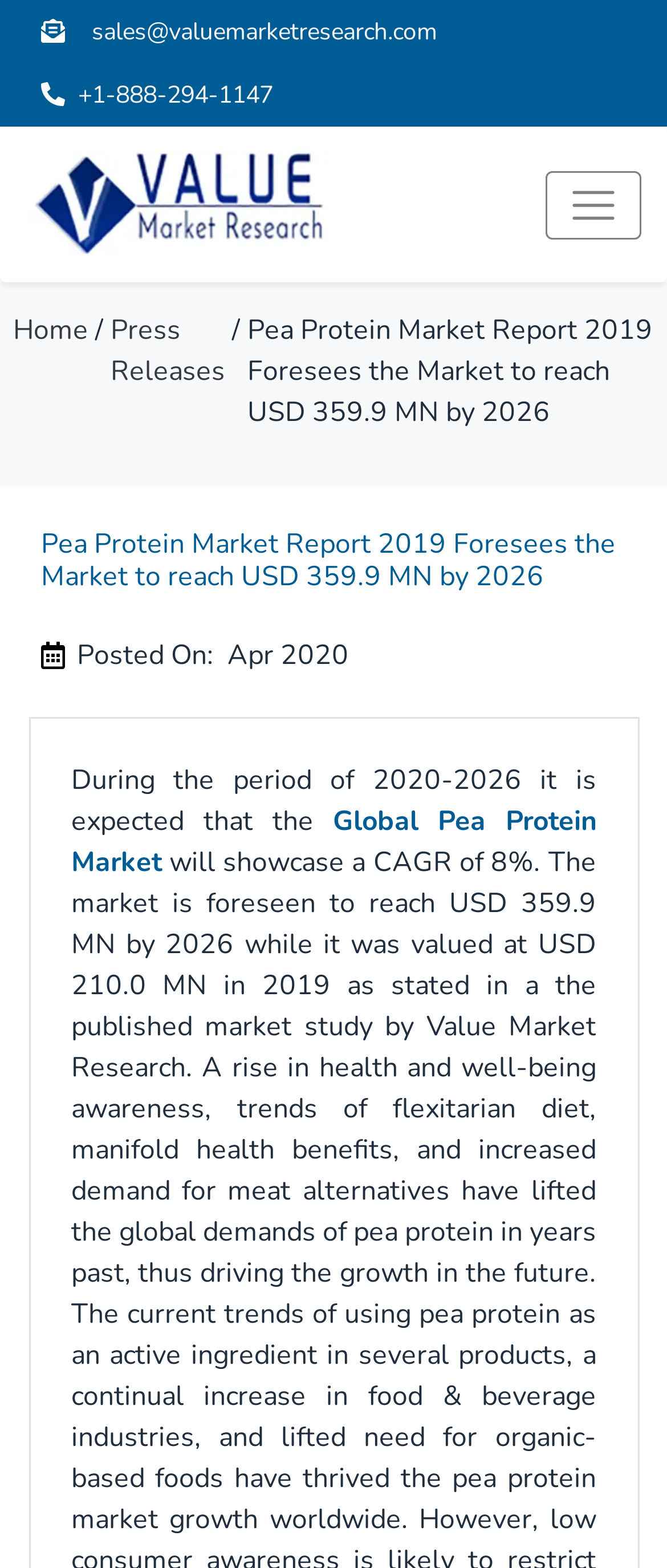What is the phone number?
Based on the screenshot, provide a one-word or short-phrase response.

+1-888-294-1147